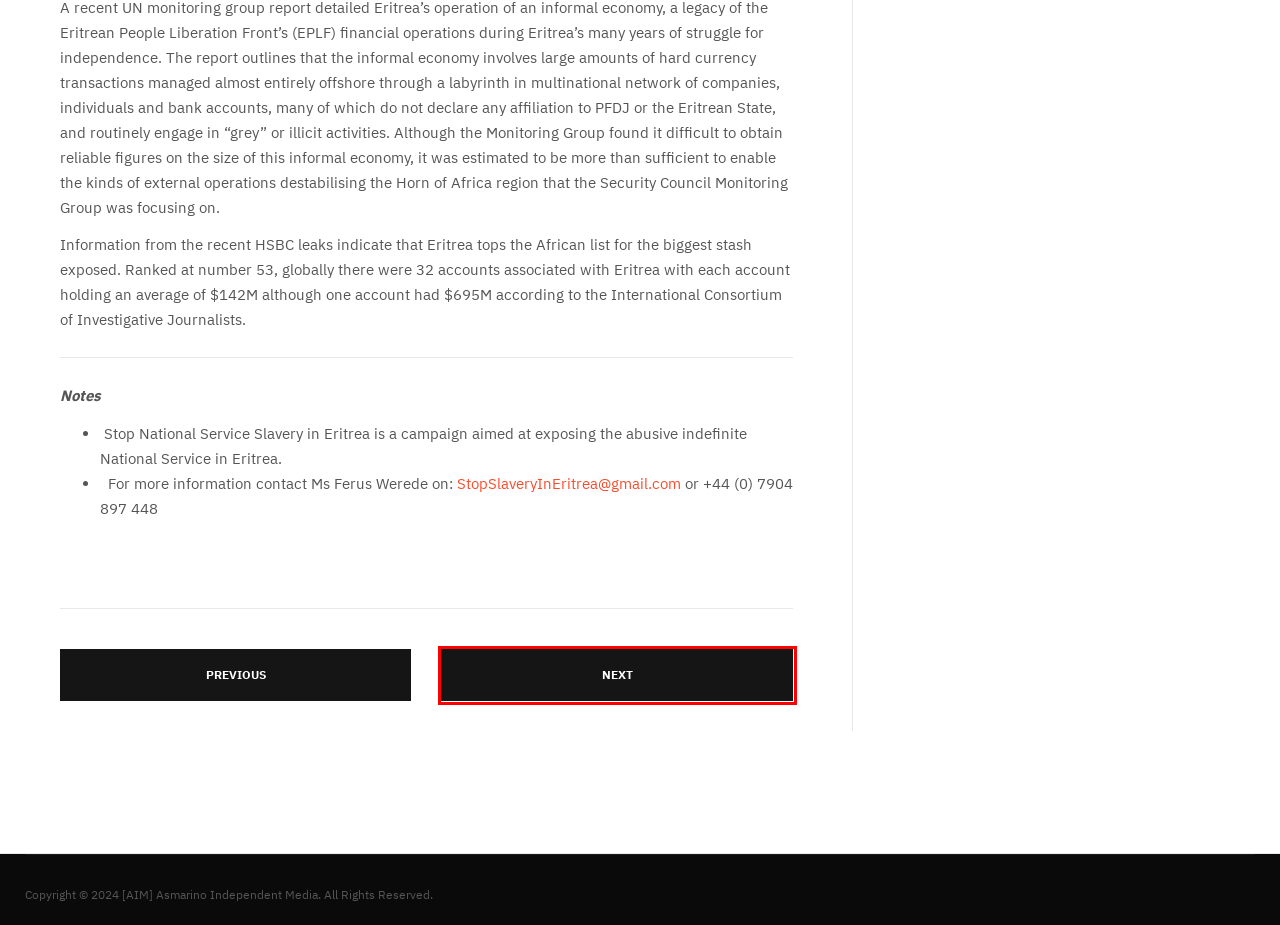Consider the screenshot of a webpage with a red bounding box around an element. Select the webpage description that best corresponds to the new page after clicking the element inside the red bounding box. Here are the candidates:
A. Eritrea: British Eritreans lay criminal charges against Eritrean ambassador
B. Eritrea: THE TRAGIC KILLING OF EPLF VETERAN FIGHTER AMBASSADOR ANDEMICHAEL KAHSAY
C. The Story of Cesarino and his Big Dreams for Eritrea
D. Eritrean Troops in Tigrai: Shame on you!
E. Prof.  Mirjam van Reisen:  a Tulip in a field of weeds
F. Bisrat Fissehatsion: “My Sister’s Dreams are Still Alive”
G. Eritrea: ኣንታ፡ እዛ ኤርትራ ዝብልዋ
H. Amal Saleh: A Journalist Who Left Everything Behind and Headed Into Exile

B